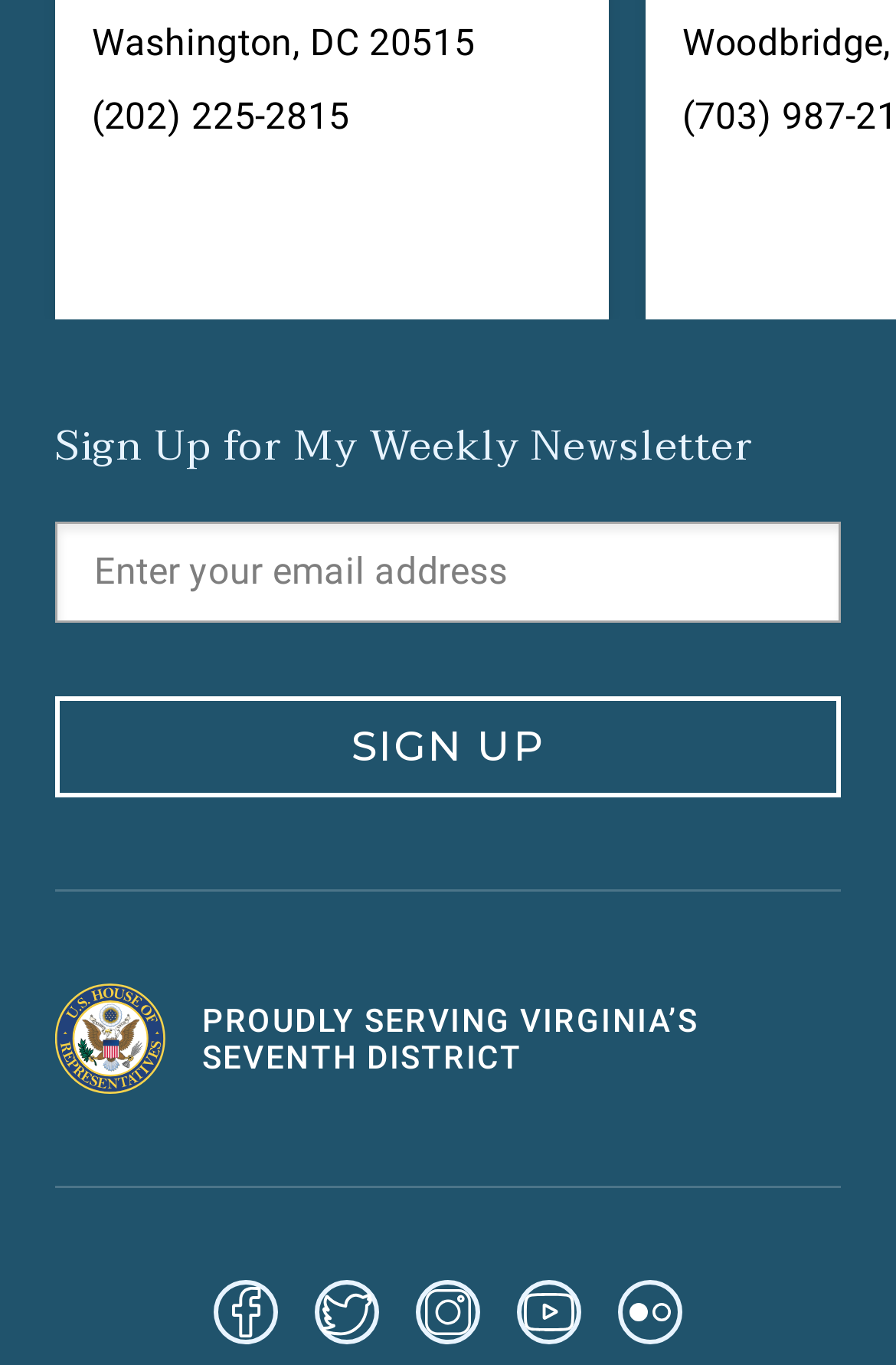Identify the bounding box coordinates necessary to click and complete the given instruction: "Visit Facebook page".

[0.238, 0.938, 0.31, 0.985]